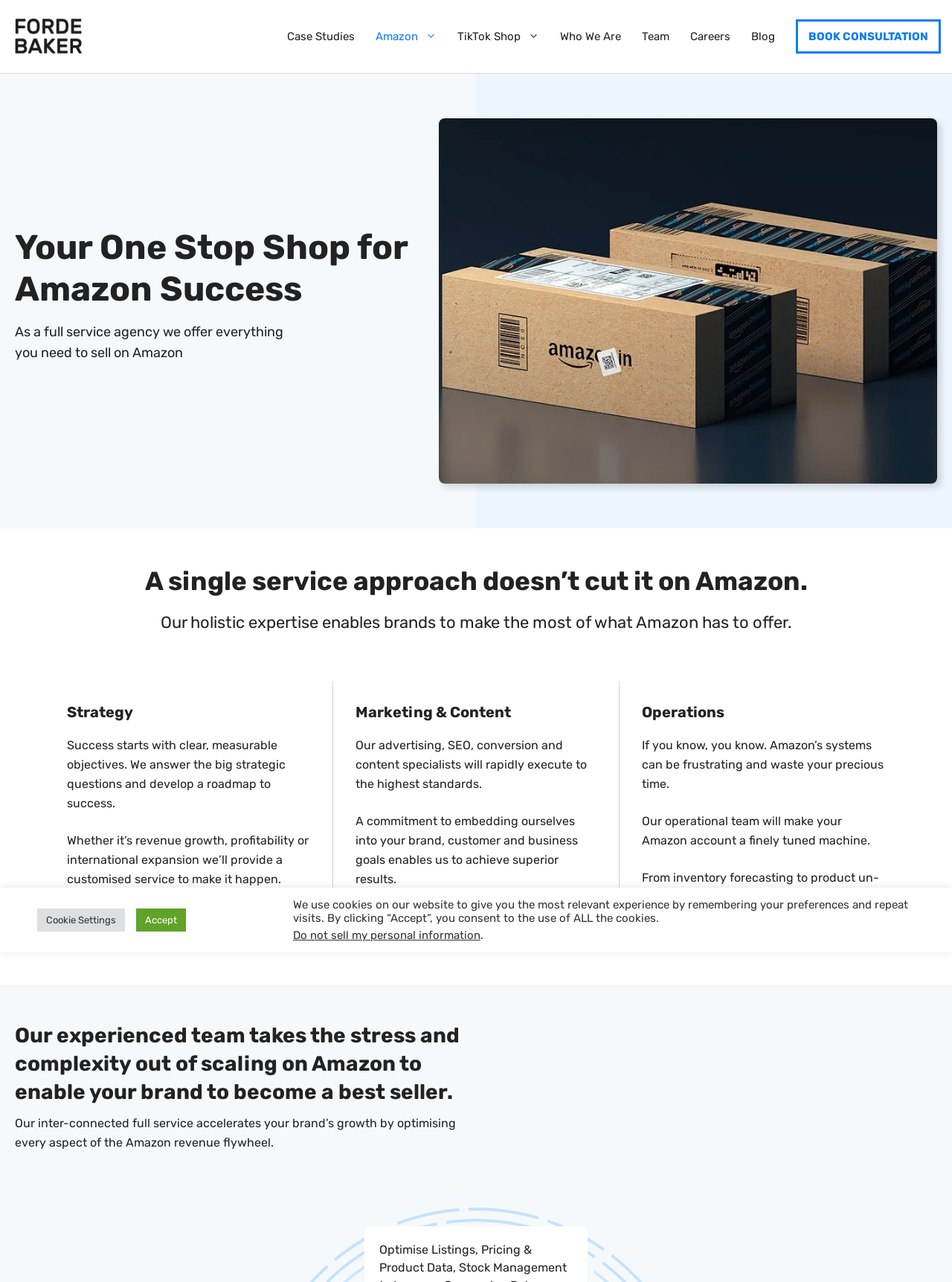Please mark the bounding box coordinates of the area that should be clicked to carry out the instruction: "Learn about Strategy".

[0.07, 0.548, 0.325, 0.562]